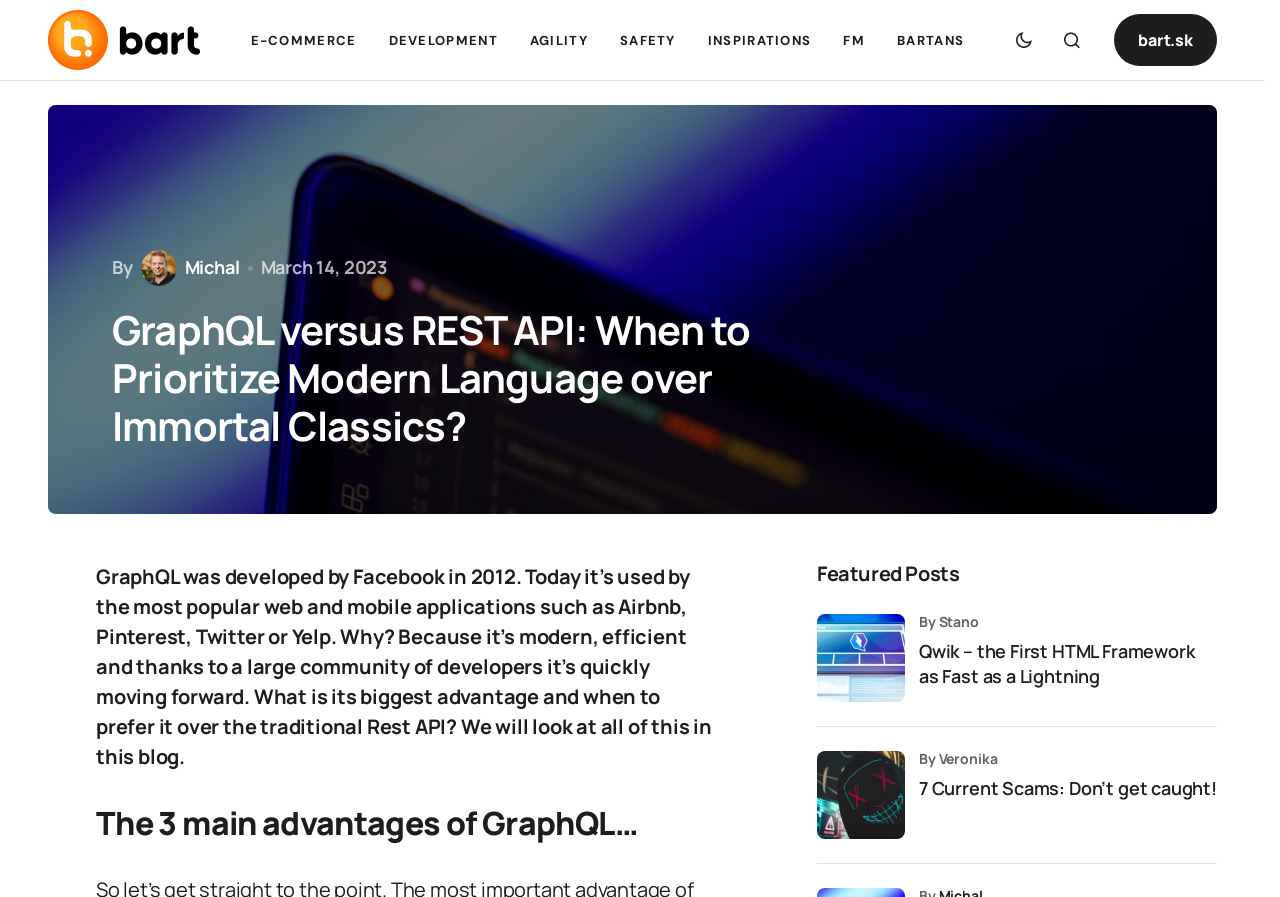Please identify the bounding box coordinates of the element I need to click to follow this instruction: "Read featured post '7 Current Scams: Don’t get caught!'".

[0.638, 0.837, 0.707, 0.935]